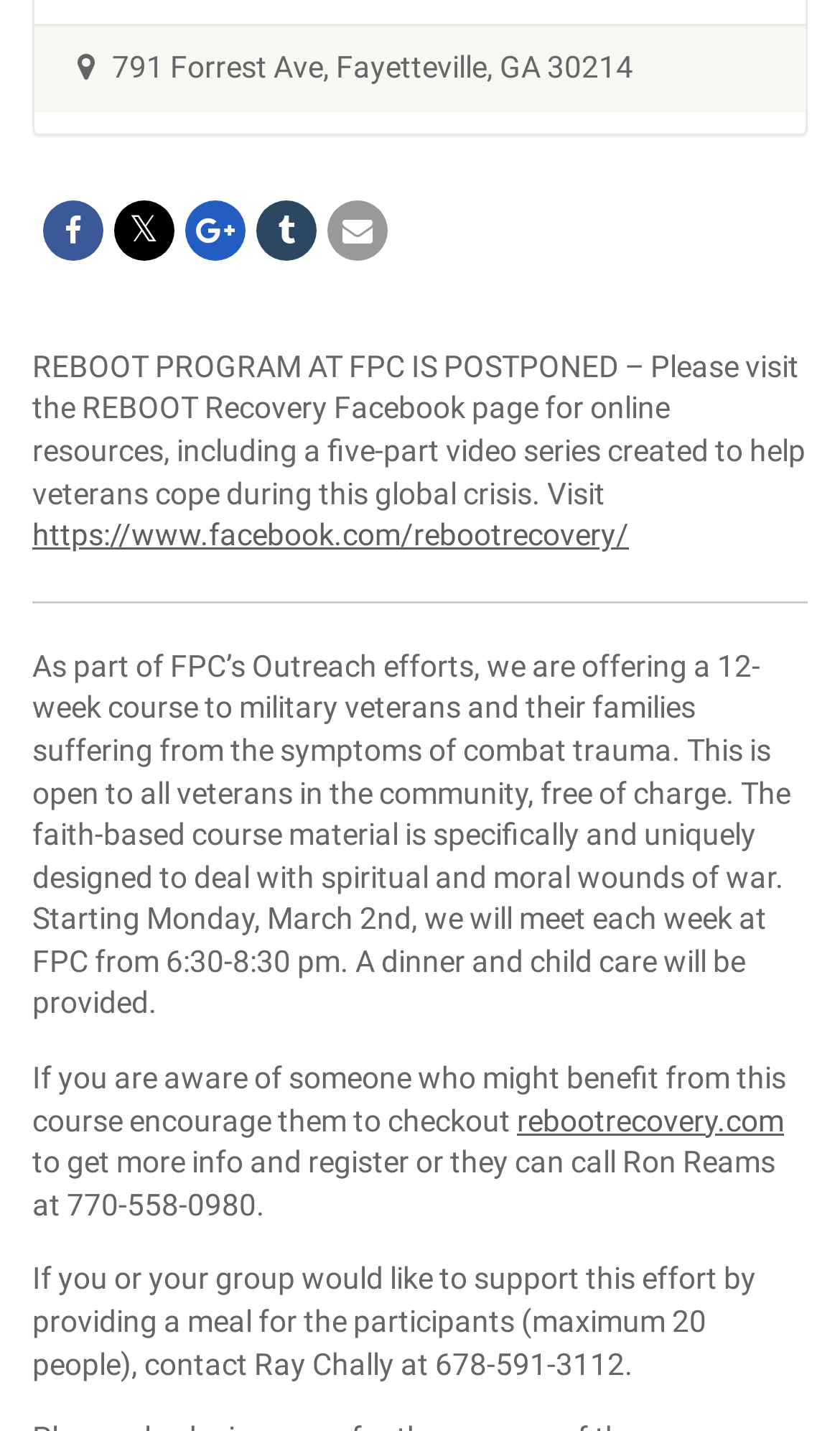Who should be contacted to provide a meal for the participants?
Using the image, answer in one word or phrase.

Ray Chally